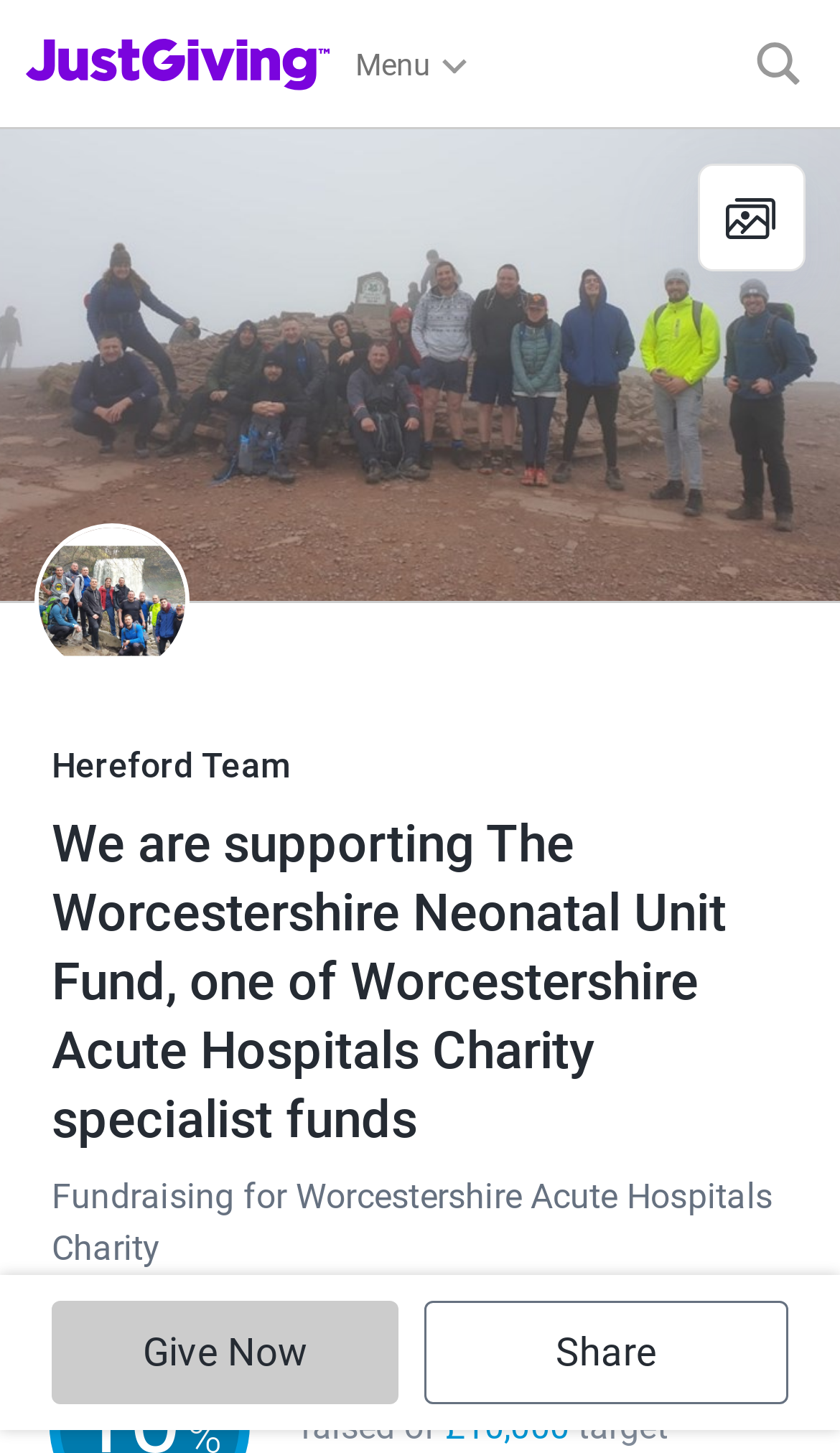Find the bounding box coordinates for the HTML element described as: "aria-label="View gallery"". The coordinates should consist of four float values between 0 and 1, i.e., [left, top, right, bottom].

[0.831, 0.113, 0.959, 0.187]